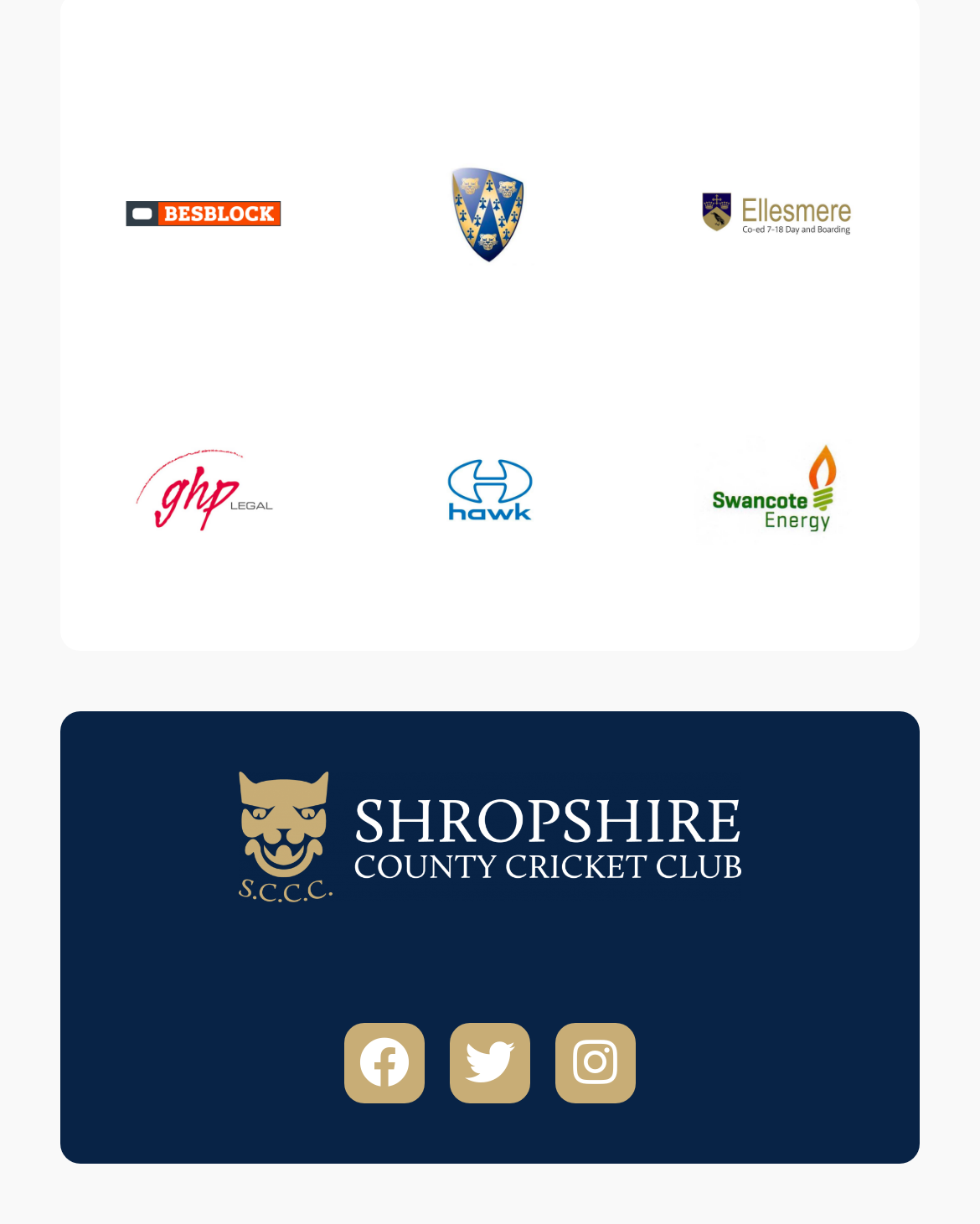What is the shape of the Shropshire County Cricket Club Logo?
From the screenshot, supply a one-word or short-phrase answer.

Unknown